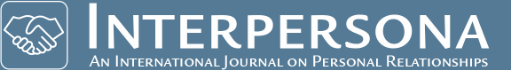Generate a detailed caption for the image.

The image features the logo of "Interpersona," an international journal dedicated to personal relationships. The design includes a visual of two hands shaking, symbolizing connection and collaboration. The journal's name, "INTERPERSONA," is prominently displayed in a bold font, emphasizing its focus on interpersonal relationships, while the subtitle, "An International Journal on Personal Relationships," provides additional context about its academic orientation. The overall color scheme is soft and professional, reflecting the journal's commitment to research-based knowledge in the field of psychology and relationships.